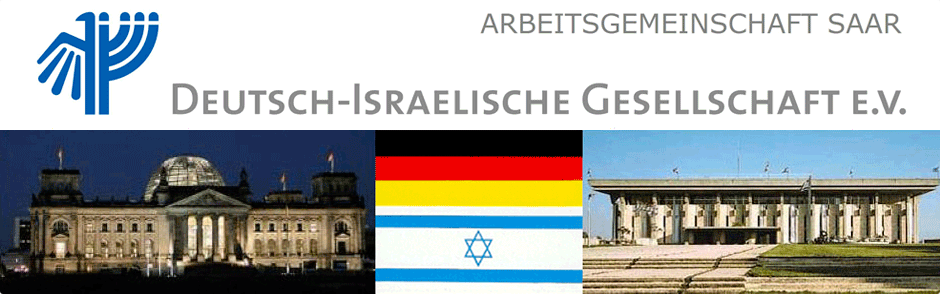How many flags are flanking the Reichstag building?
Please give a detailed and elaborate explanation in response to the question.

The image shows two flags flanking the Reichstag building, specifically the German flag and the Israeli flag, which emphasizes the friendship and partnership between Germany and Israel.